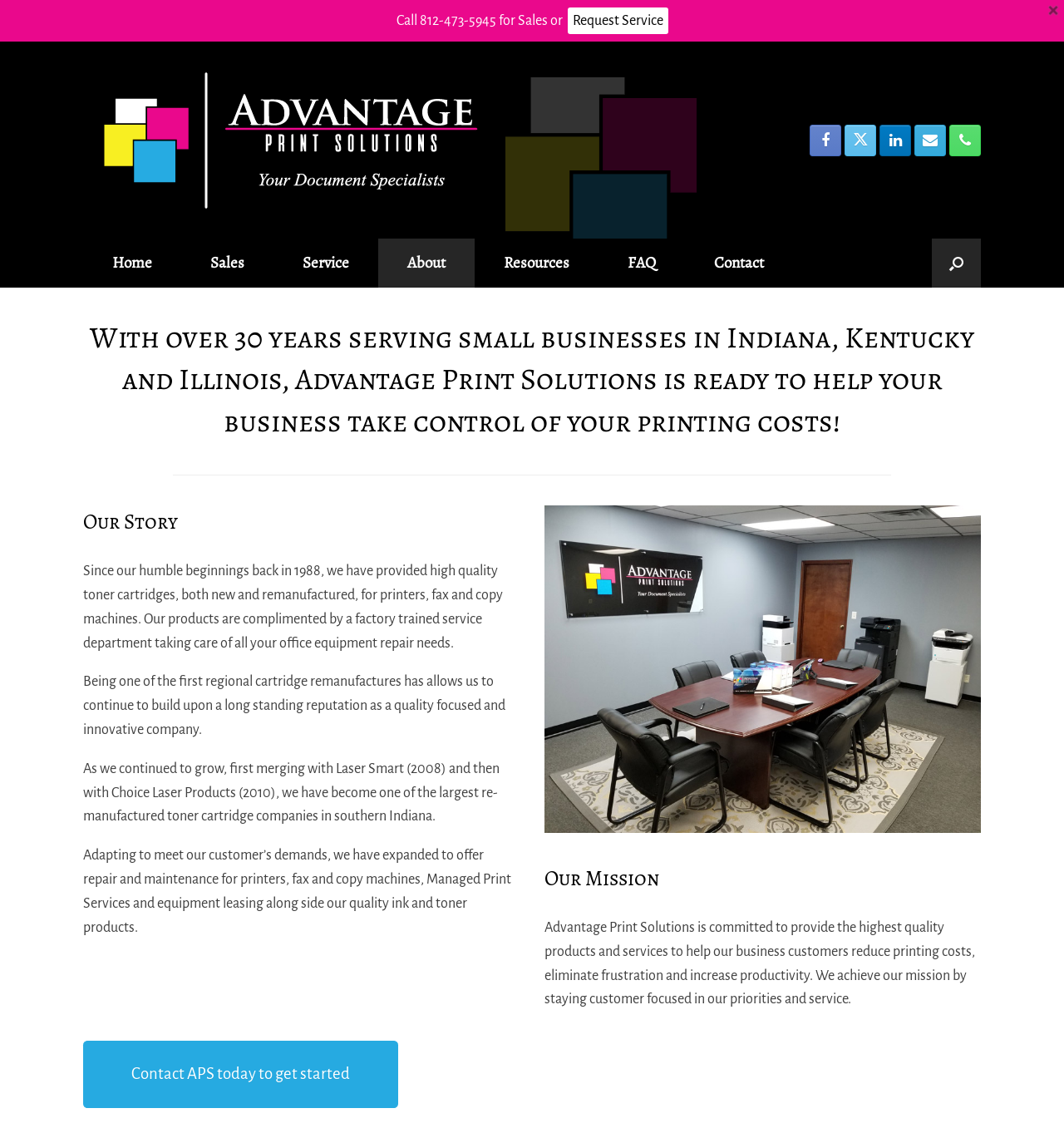Specify the bounding box coordinates of the area to click in order to follow the given instruction: "Contact APS today."

[0.078, 0.923, 0.374, 0.982]